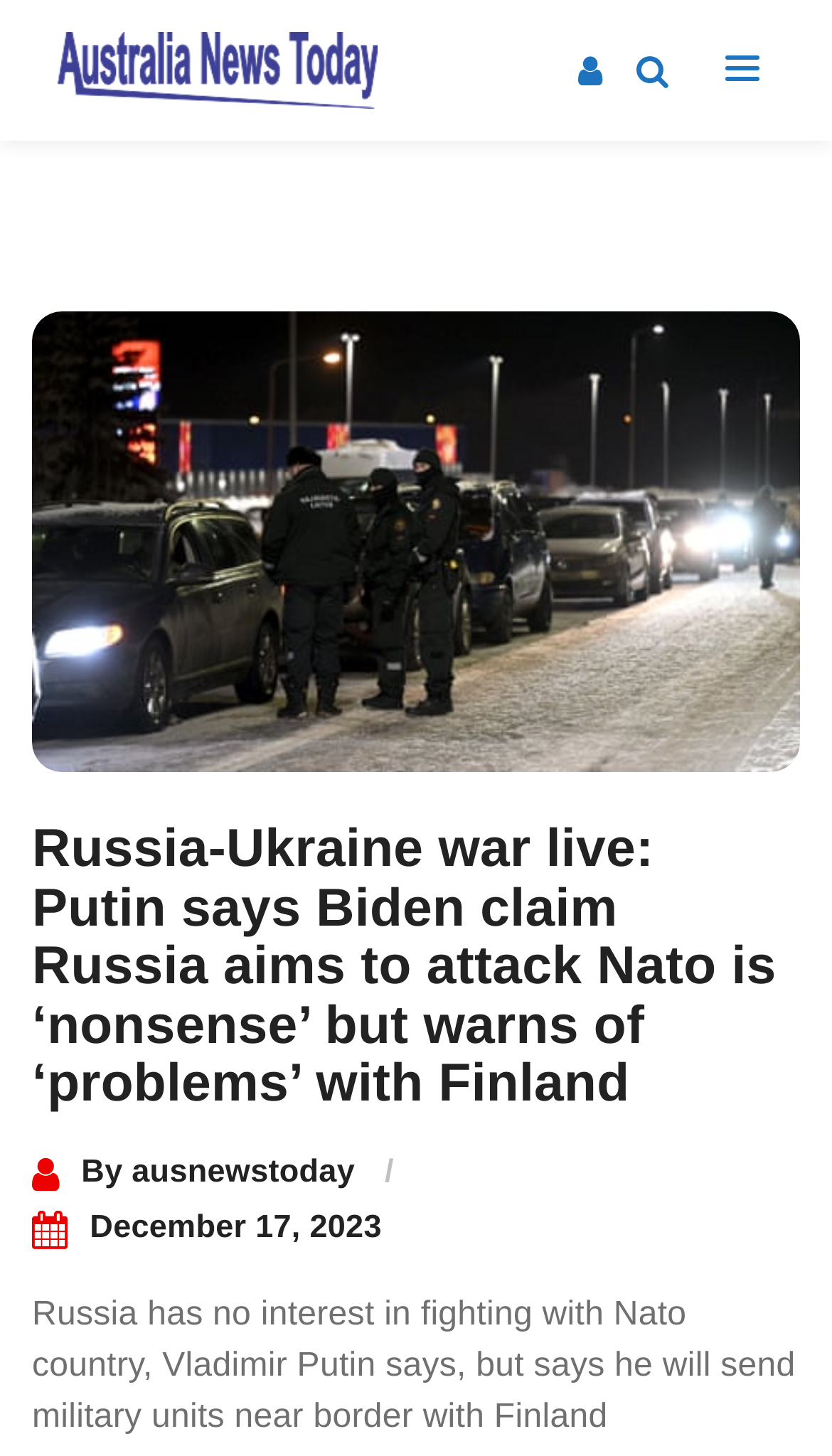Who is the author of this article?
Refer to the image and give a detailed answer to the query.

I found the author's name by looking at the link element with the text 'ausnewstoday' which is located below the article title and above the published date.